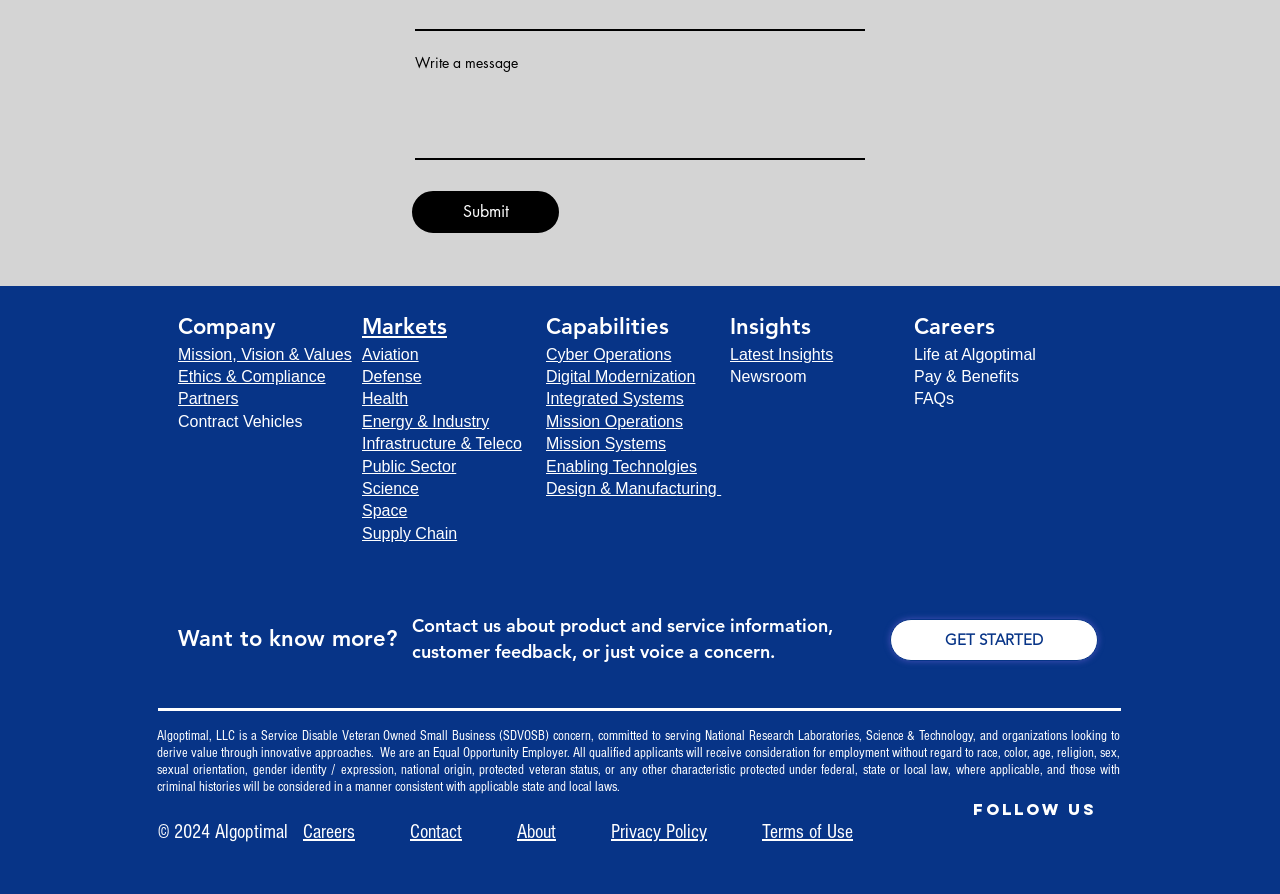Highlight the bounding box of the UI element that corresponds to this description: "Mission, Vision & Values".

[0.139, 0.387, 0.275, 0.406]